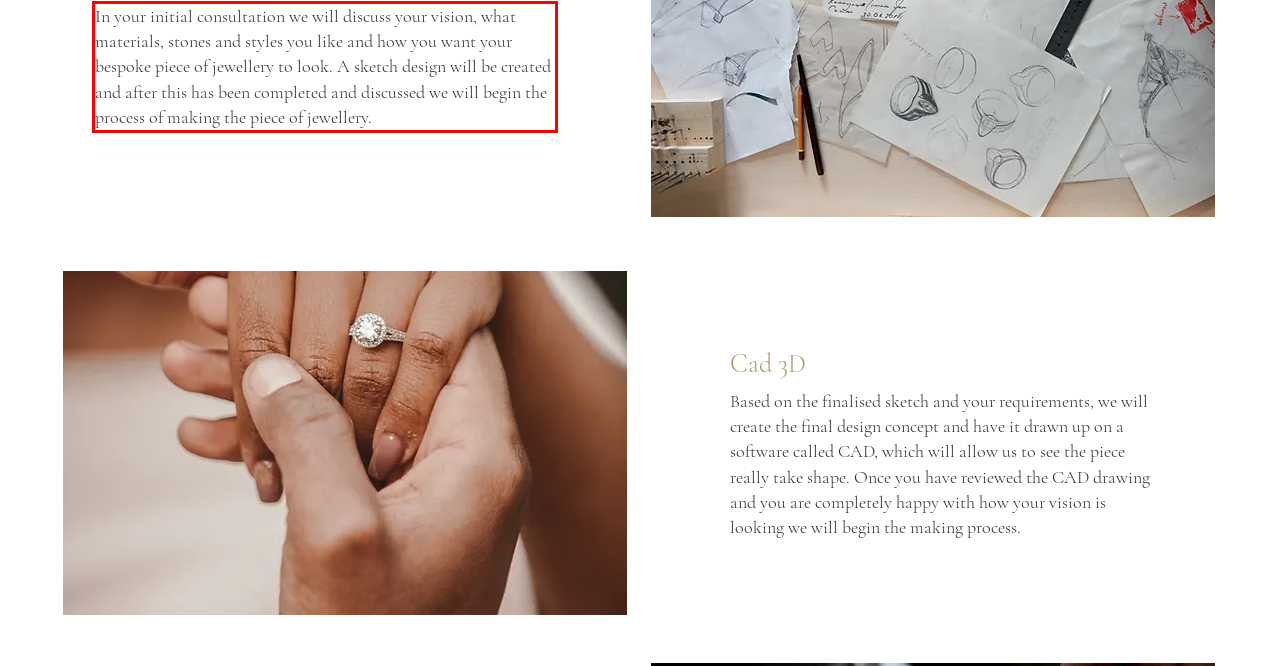Given a webpage screenshot, locate the red bounding box and extract the text content found inside it.

In your initial consultation we will discuss your vision, what materials, stones and styles you like and how you want your bespoke piece of jewellery to look. A sketch design will be created and after this has been completed and discussed we will begin the process of making the piece of jewellery.